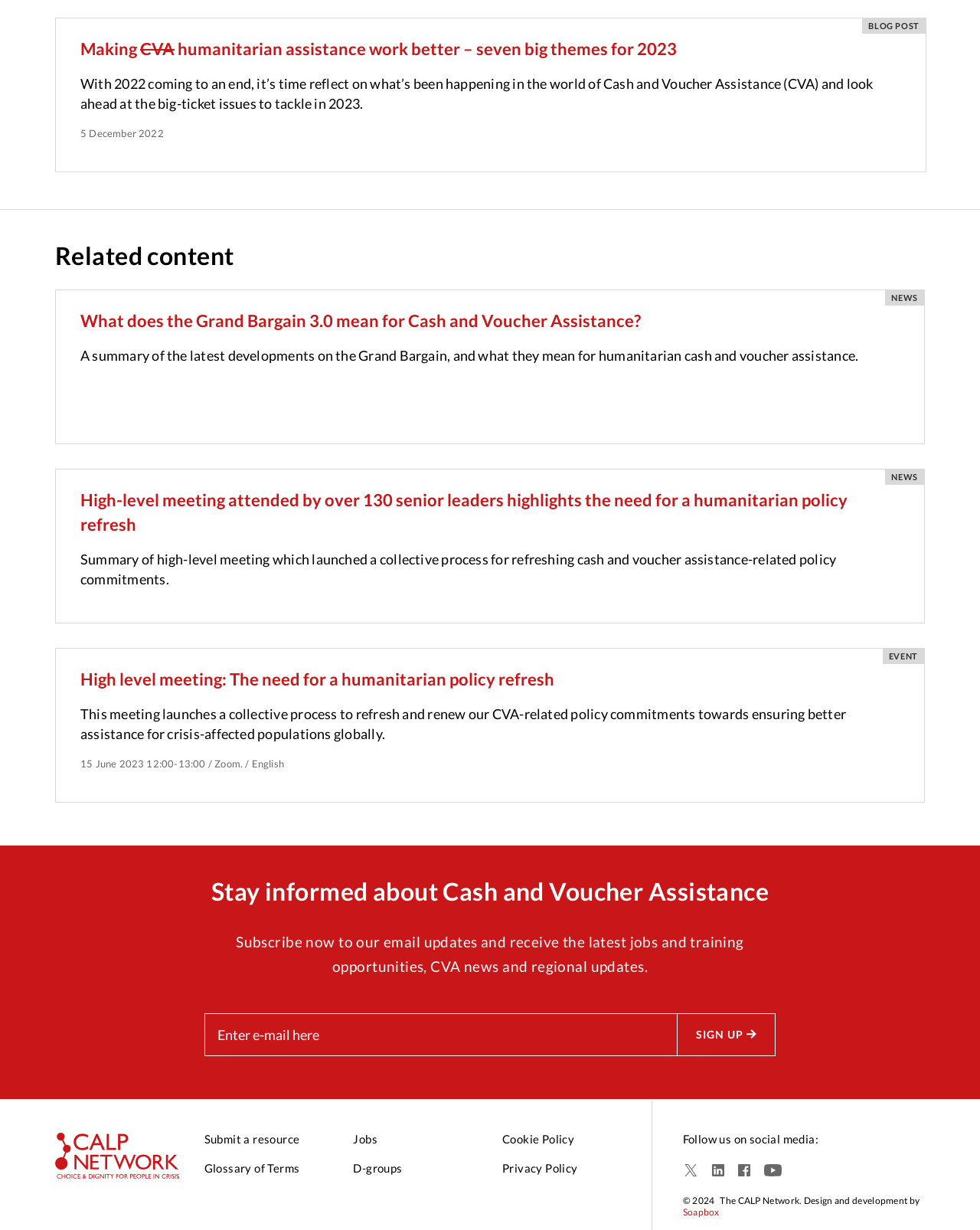Determine the coordinates of the bounding box for the clickable area needed to execute this instruction: "Submit a resource".

[0.208, 0.92, 0.306, 0.934]